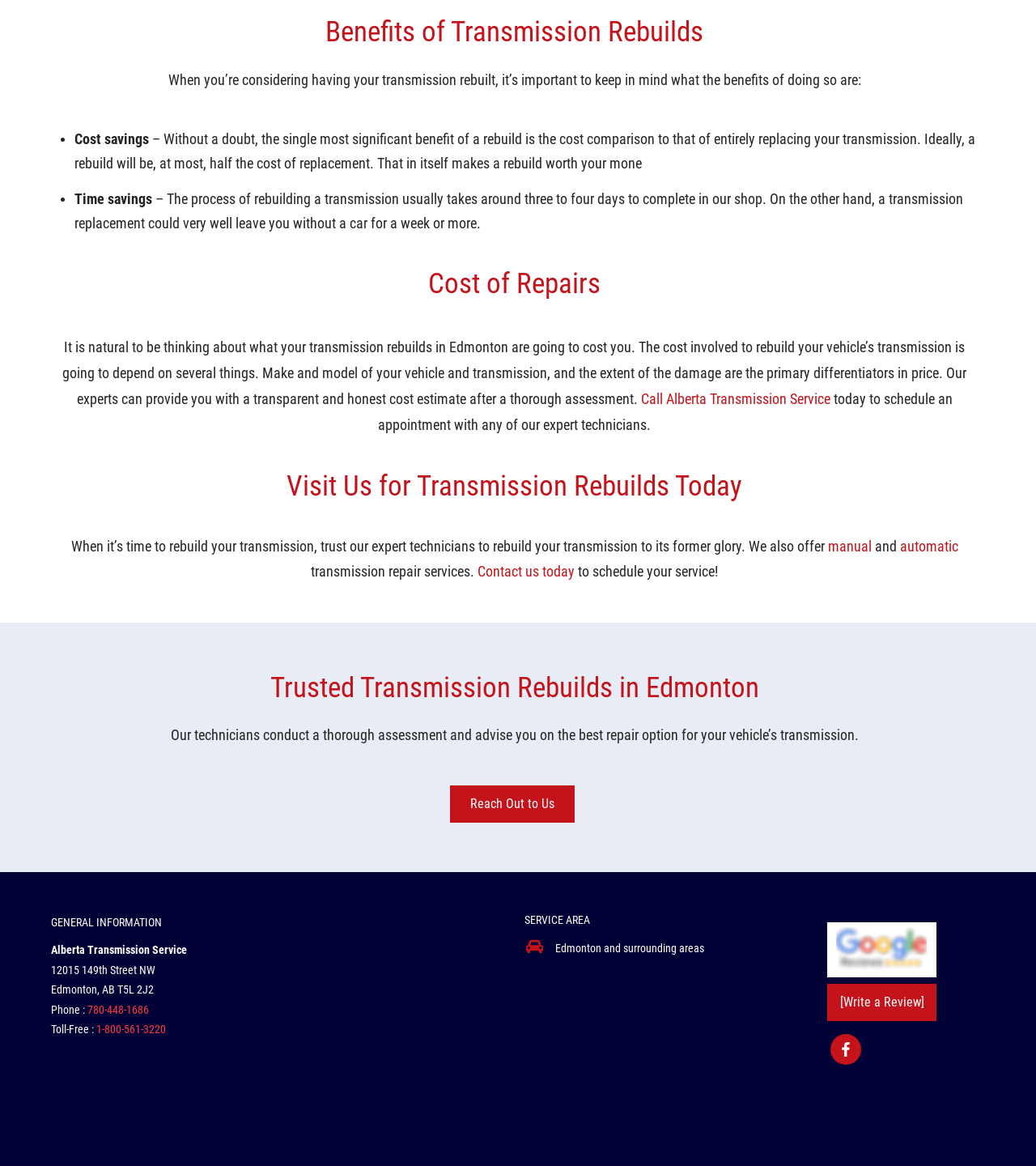Please give a succinct answer using a single word or phrase:
What is the service area of Alberta Transmission Service?

Edmonton and surrounding areas